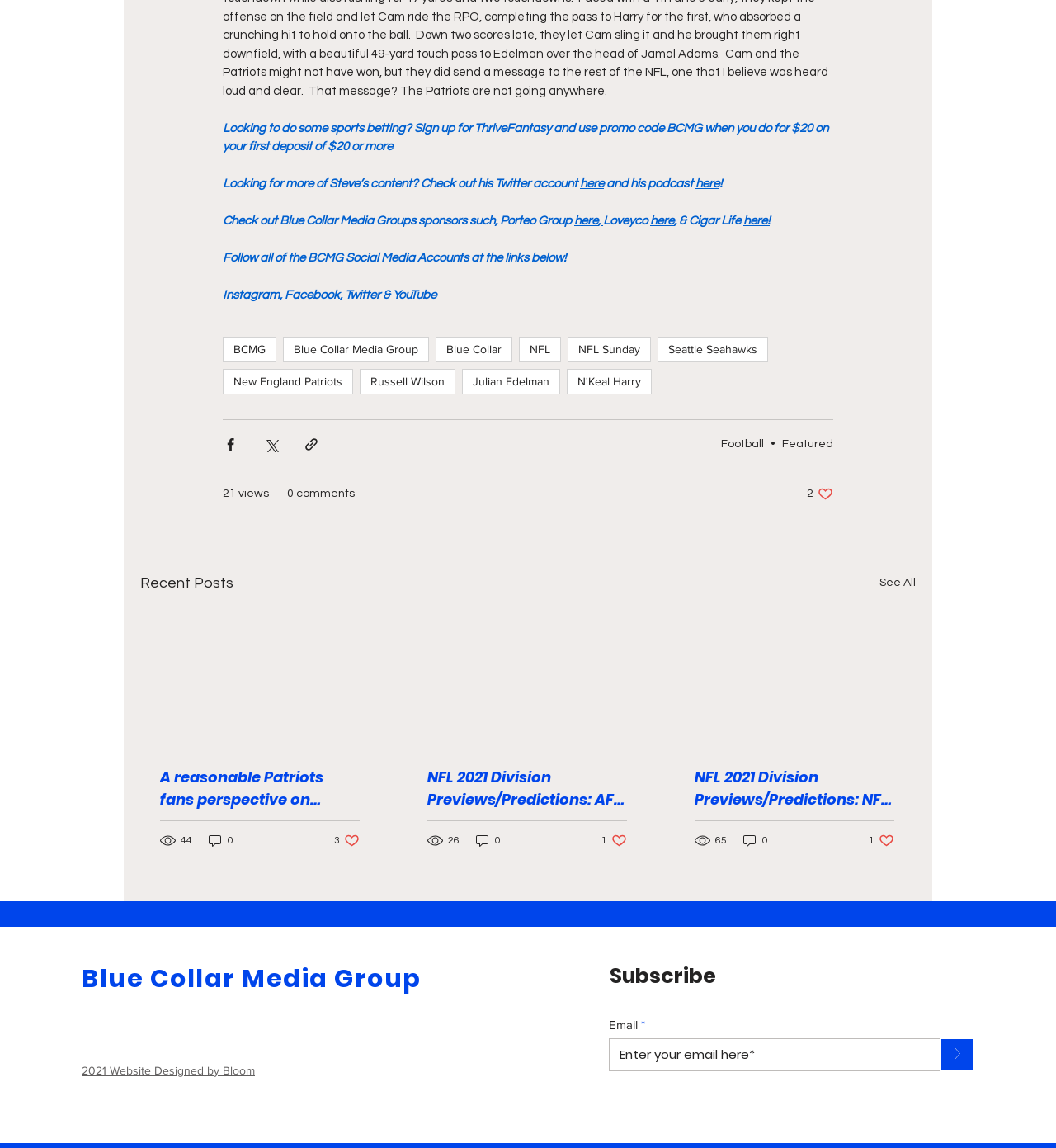Determine the coordinates of the bounding box that should be clicked to complete the instruction: "Sign up for ThriveFantasy". The coordinates should be represented by four float numbers between 0 and 1: [left, top, right, bottom].

[0.211, 0.106, 0.787, 0.133]